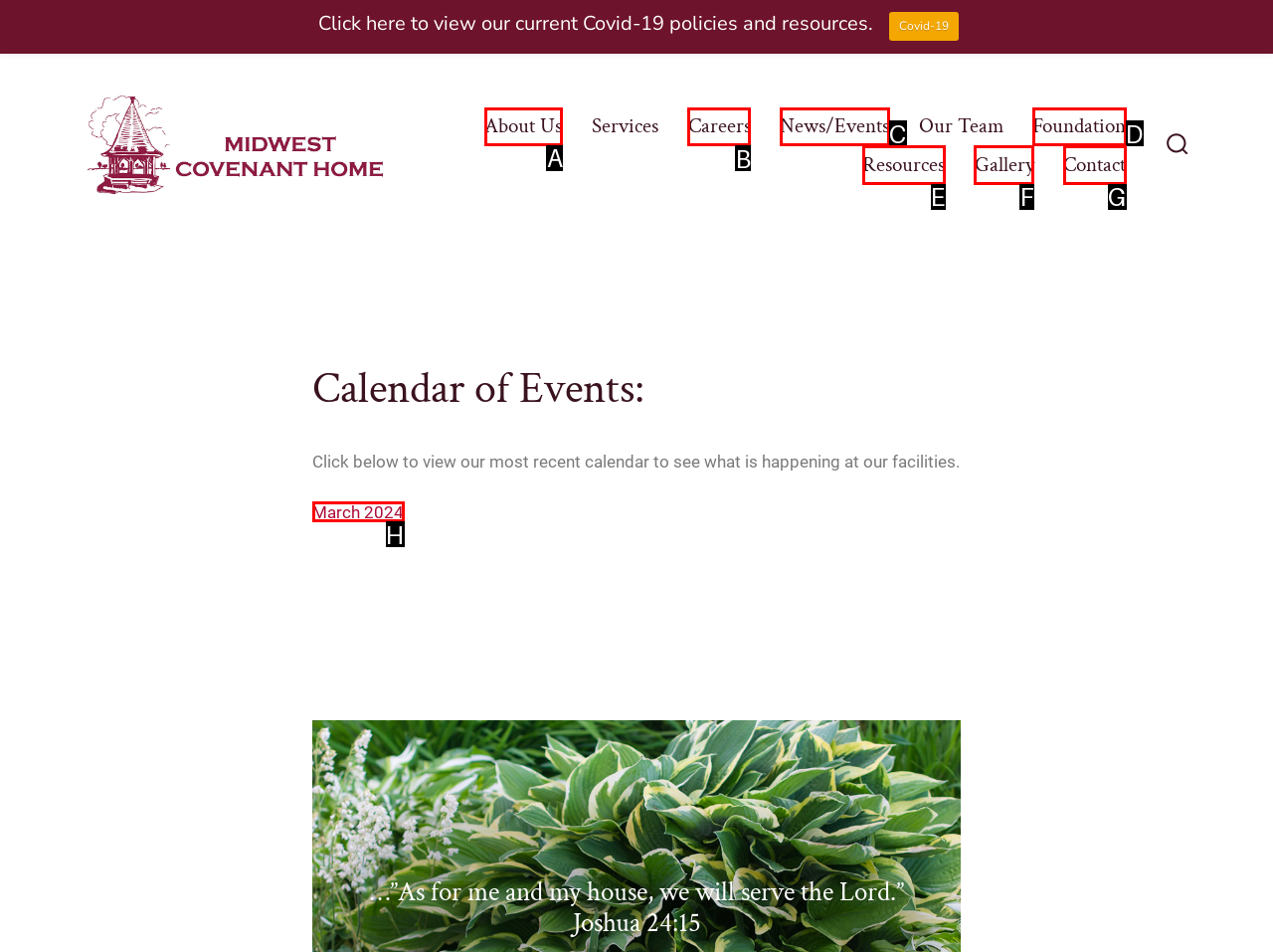Identify the HTML element that should be clicked to accomplish the task: Select the 'English' language option
Provide the option's letter from the given choices.

None